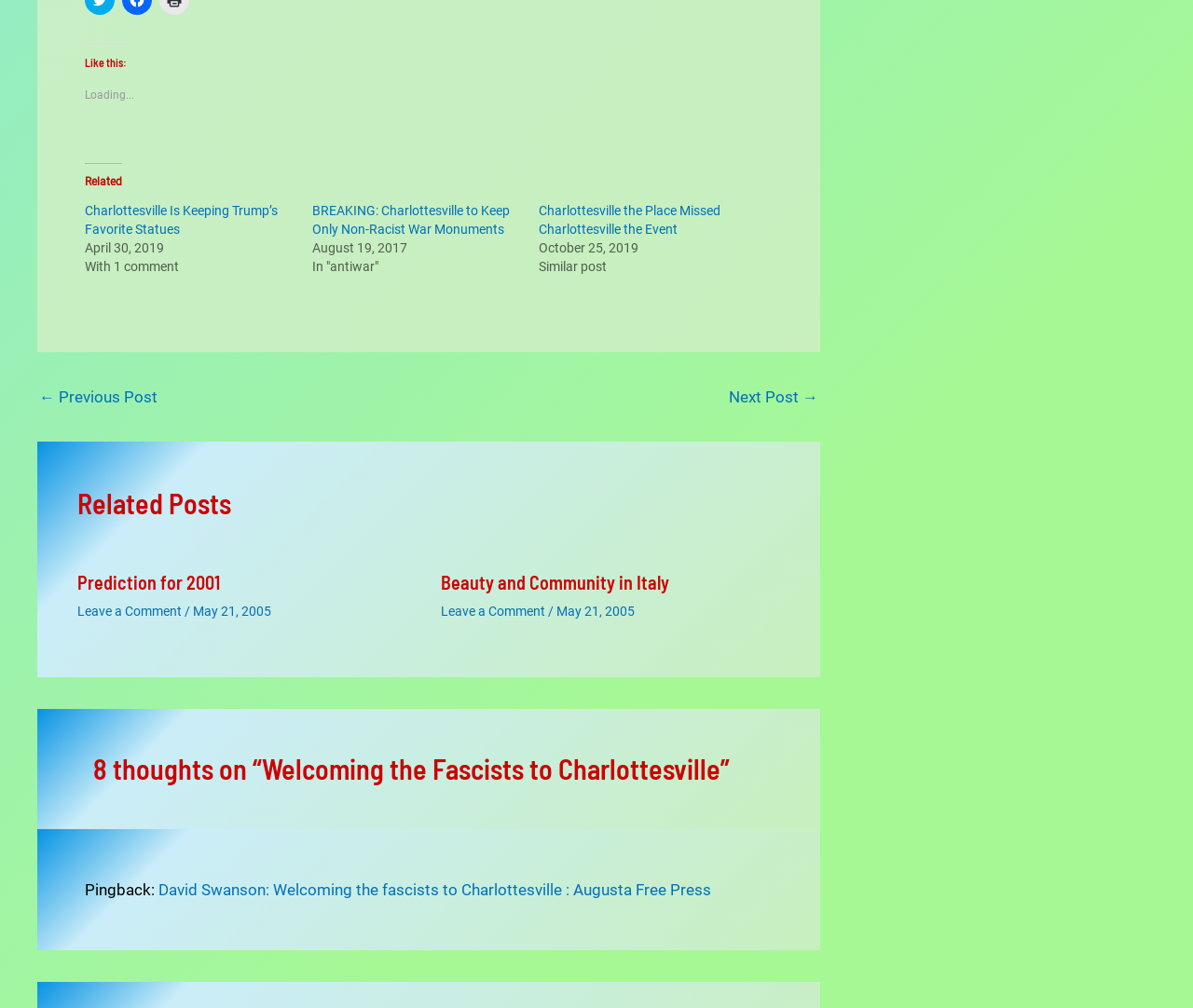What is the title of the first related post?
Answer with a single word or short phrase according to what you see in the image.

Charlottesville Is Keeping Trump’s Favorite Statues